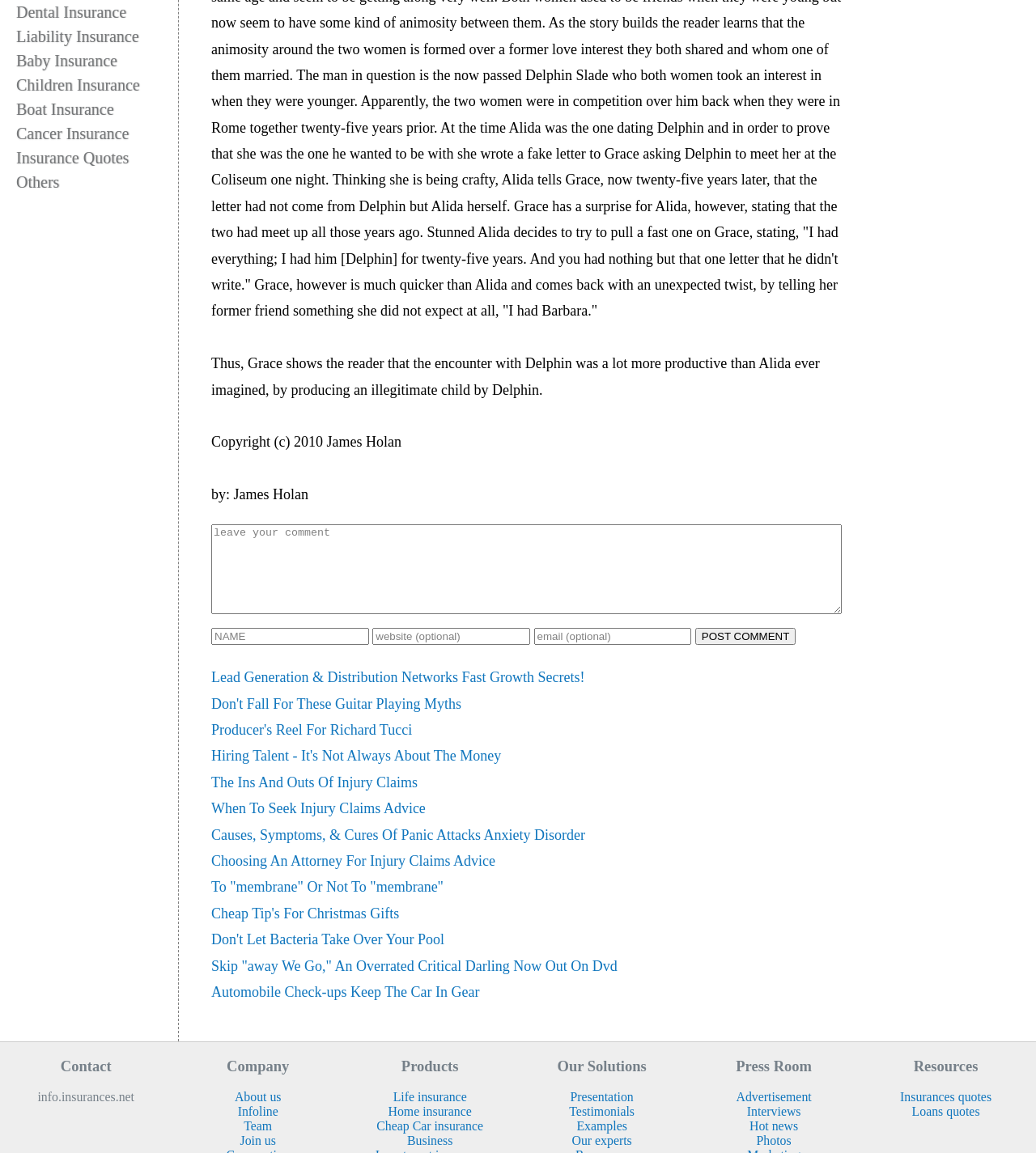Given the element description, predict the bounding box coordinates in the format (top-left x, top-left y, bottom-right x, bottom-right y), using floating point numbers between 0 and 1: Infoline

[0.166, 0.958, 0.332, 0.971]